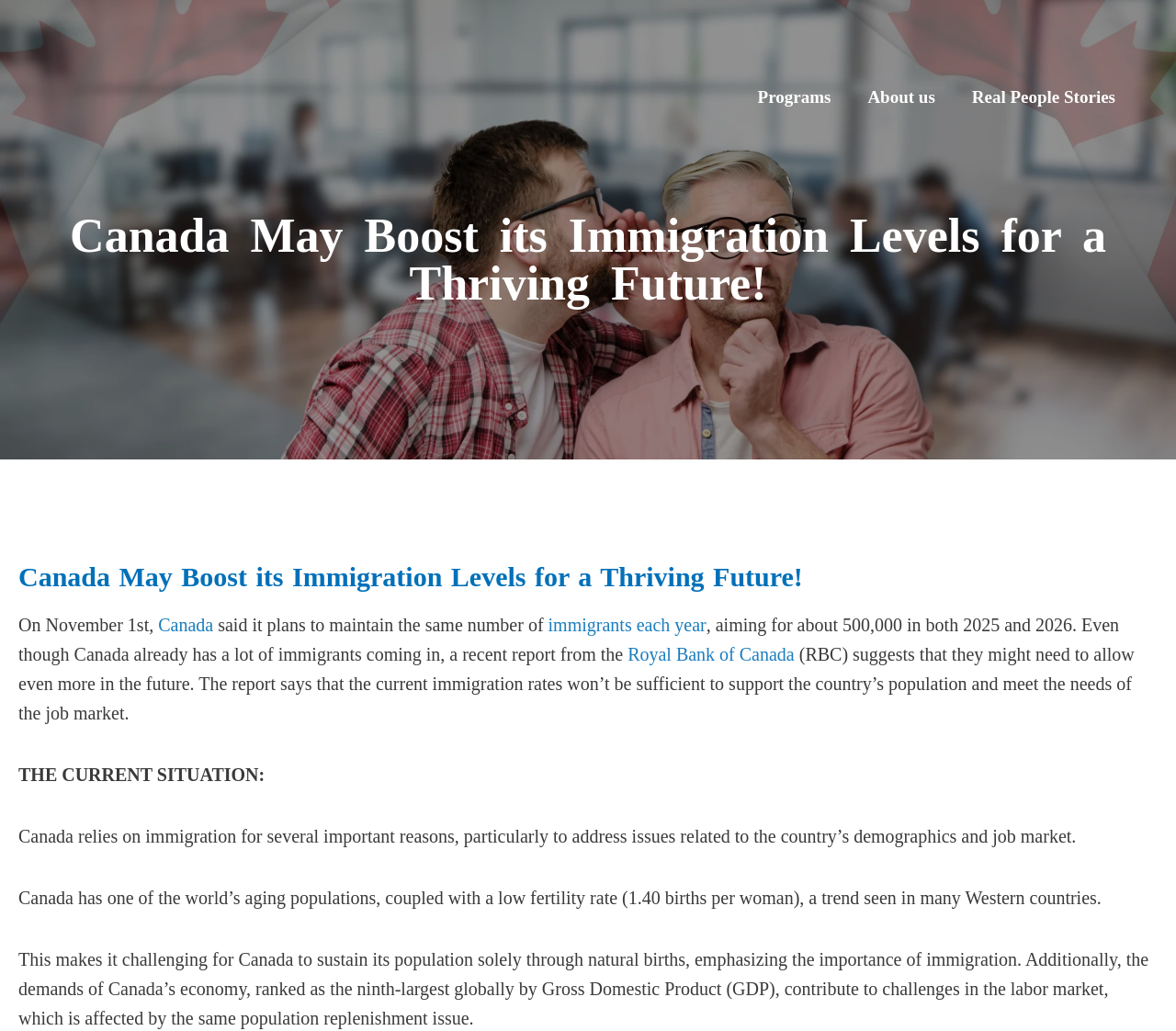Respond to the following question with a brief word or phrase:
What is the fertility rate mentioned in the article?

1.40 births per woman